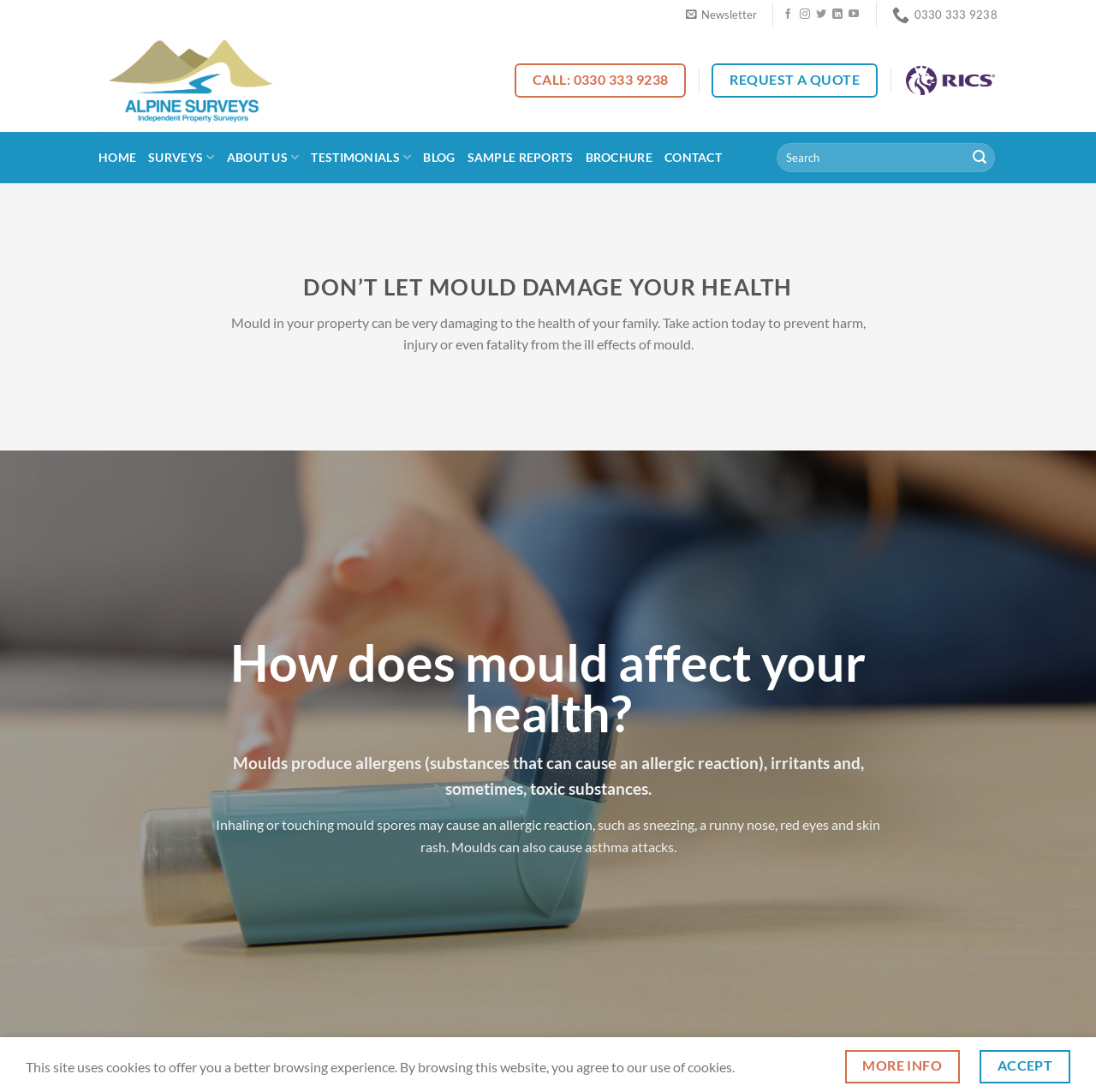Articulate a detailed summary of the webpage's content and design.

The webpage is about Dealing With Mould & Health Implications, specifically discussing the risks of mould to human health. At the top right corner, there are social media links to follow Alpine Property Group Ltd on Facebook, Instagram, Twitter, LinkedIn, and YouTube. Below these links, there is a phone number and a request a quote button. 

On the top left, there is a logo of Alpine Property Group Ltd, accompanied by a link to the company's homepage. The main navigation menu is located below the logo, with links to Home, Surveys, About Us, Testimonials, Blog, Sample Reports, Brochure, and Contact. 

A search bar is located at the top right corner, allowing users to search for specific content on the website. 

The main content of the webpage is divided into three sections. The first section has a heading "DON'T LET MOULD DAMAGE YOUR HEALTH" and a paragraph explaining the risks of mould to human health. 

The second section has a heading "How does mould affect your health?" and two paragraphs discussing the effects of mould on human health, including allergic reactions and asthma attacks. 

At the bottom of the webpage, there is a link to go back to the top of the page. A cookie policy notification is displayed at the bottom, with links to more information and an accept button.